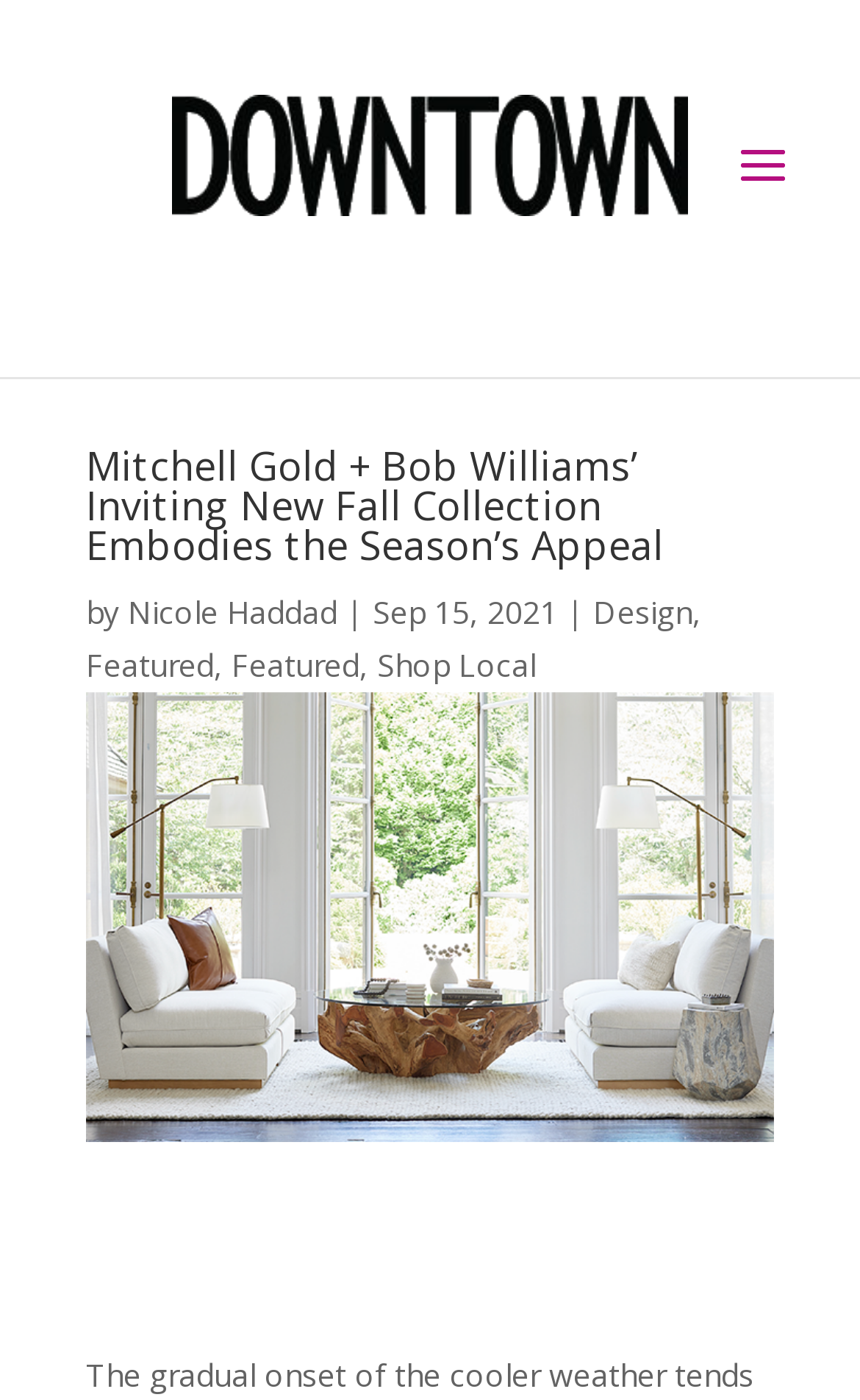Based on the image, provide a detailed and complete answer to the question: 
When was the article published?

The publication date of the article can be found below the title of the article, where it says 'Sep 15, 2021'. This suggests that the article was published on September 15, 2021.